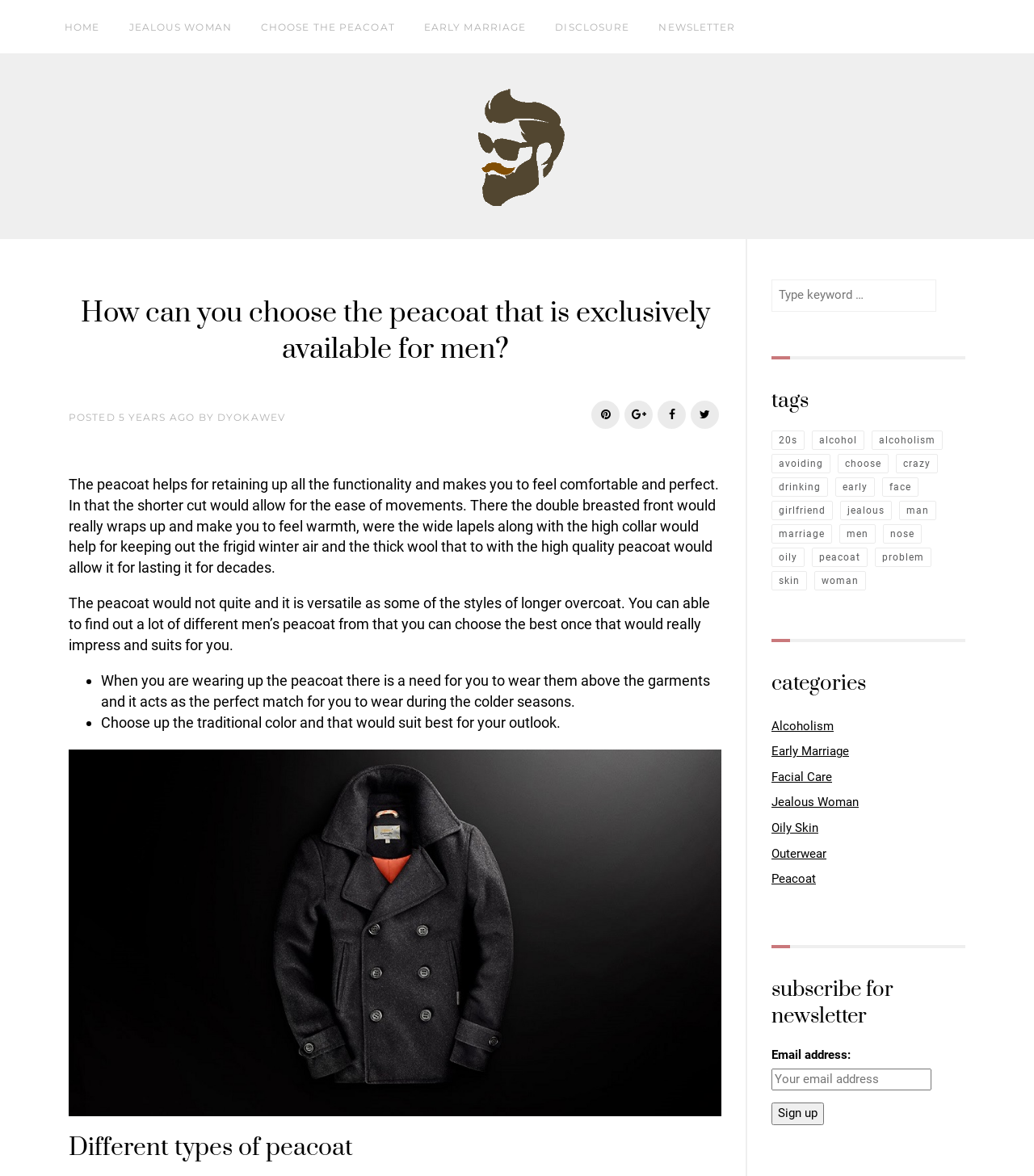Can you find the bounding box coordinates for the element that needs to be clicked to execute this instruction: "Choose the 'PEACOAT' option"? The coordinates should be given as four float numbers between 0 and 1, i.e., [left, top, right, bottom].

[0.252, 0.018, 0.382, 0.028]